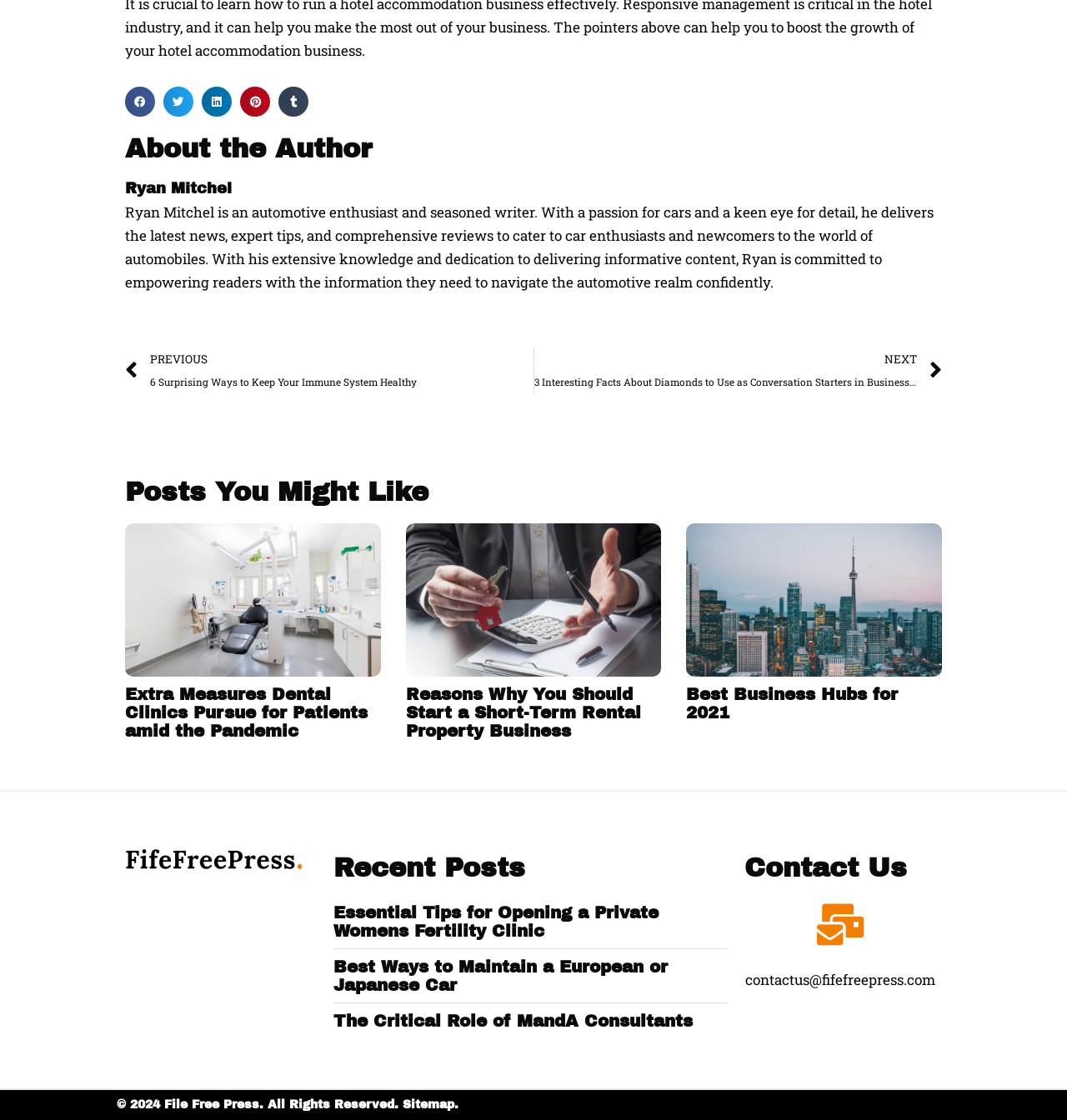Determine the bounding box coordinates of the clickable region to execute the instruction: "Visit the contact us page". The coordinates should be four float numbers between 0 and 1, denoted as [left, top, right, bottom].

[0.698, 0.762, 0.878, 0.788]